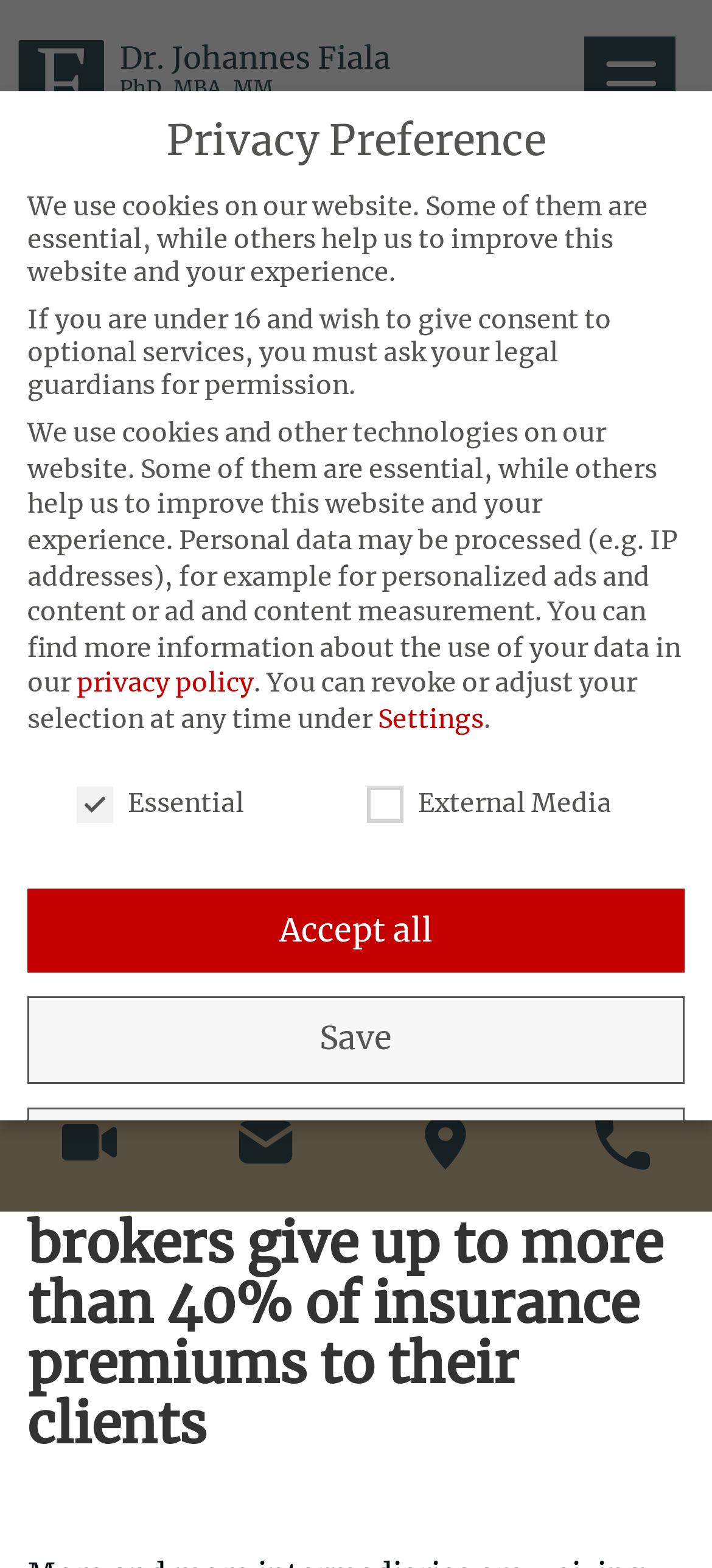Please identify the bounding box coordinates of the element's region that I should click in order to complete the following instruction: "Download PDF". The bounding box coordinates consist of four float numbers between 0 and 1, i.e., [left, top, right, bottom].

[0.546, 0.152, 0.962, 0.223]